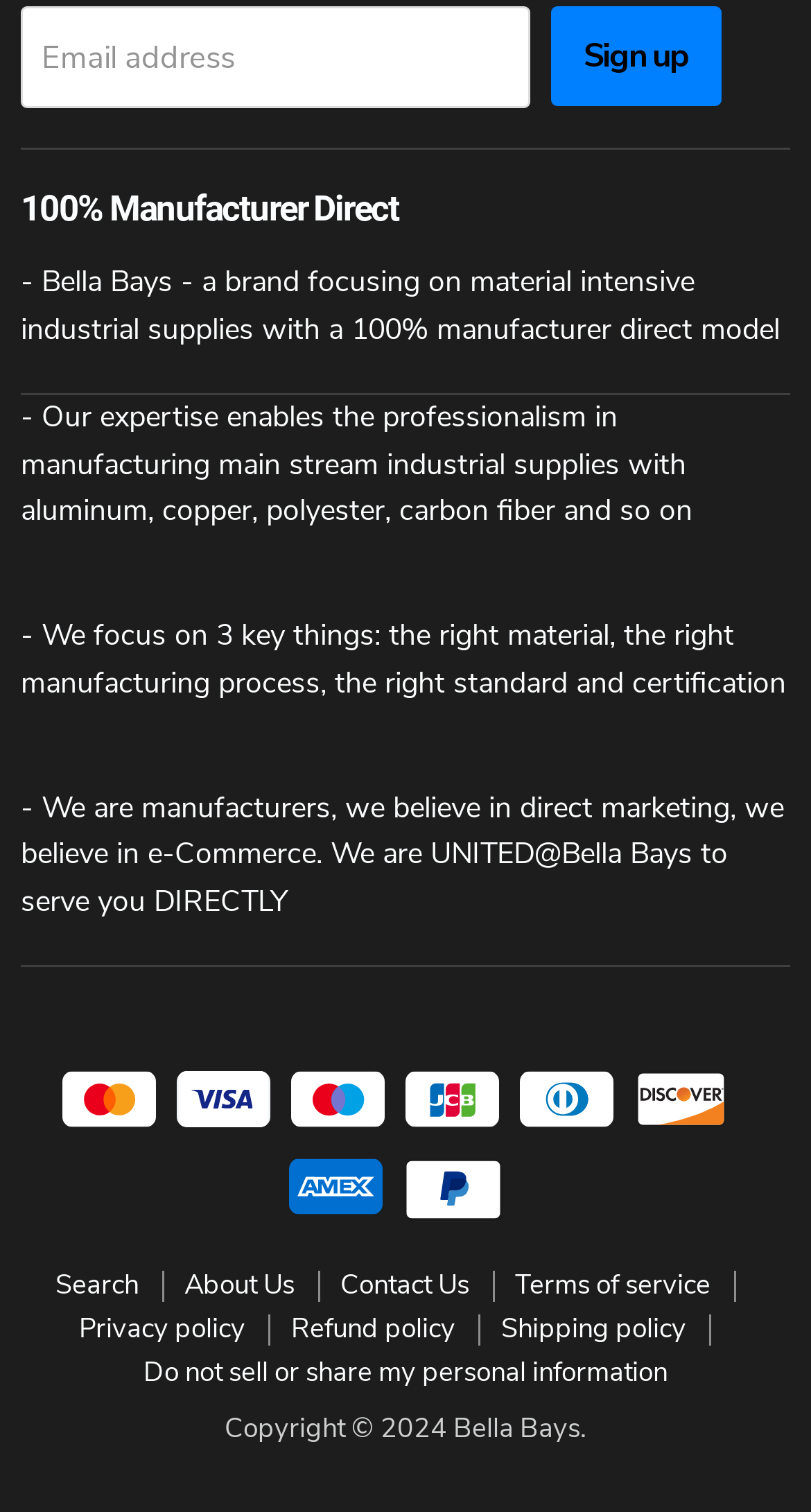Respond with a single word or phrase to the following question: What is the brand name mentioned on the webpage?

Bella Bays